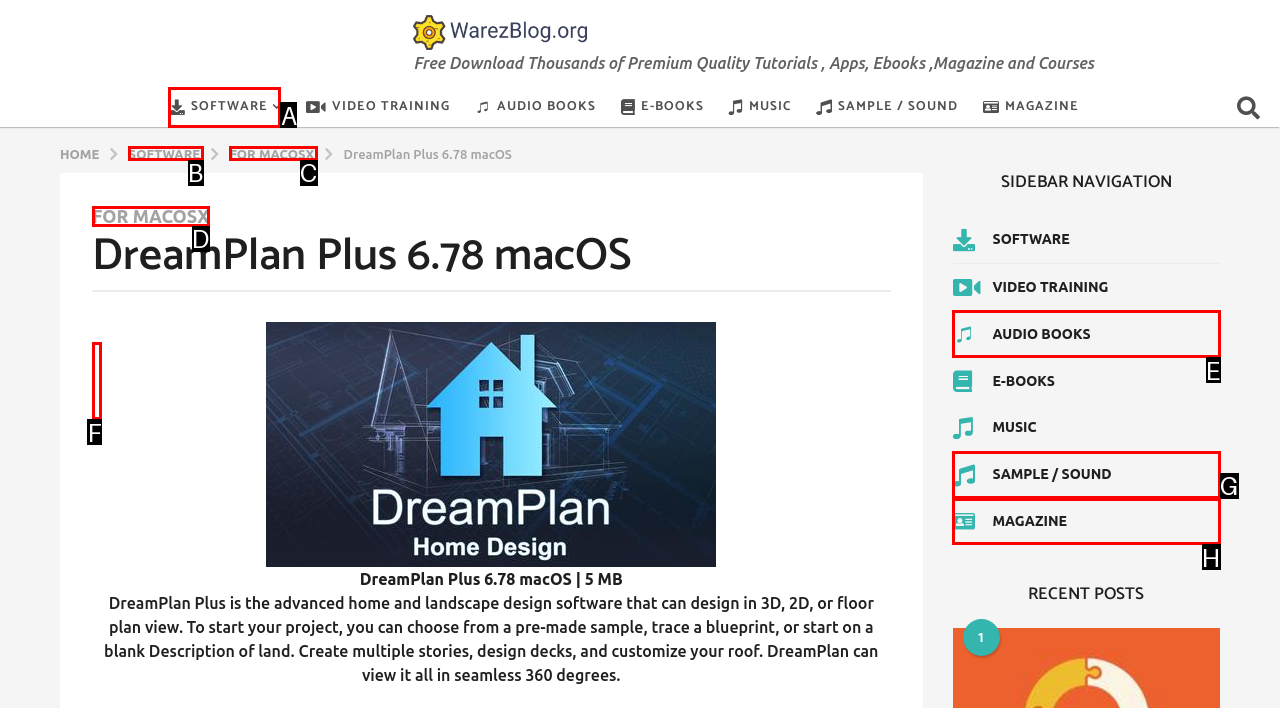Select the letter that corresponds to the description: Sample / Sound. Provide your answer using the option's letter.

G